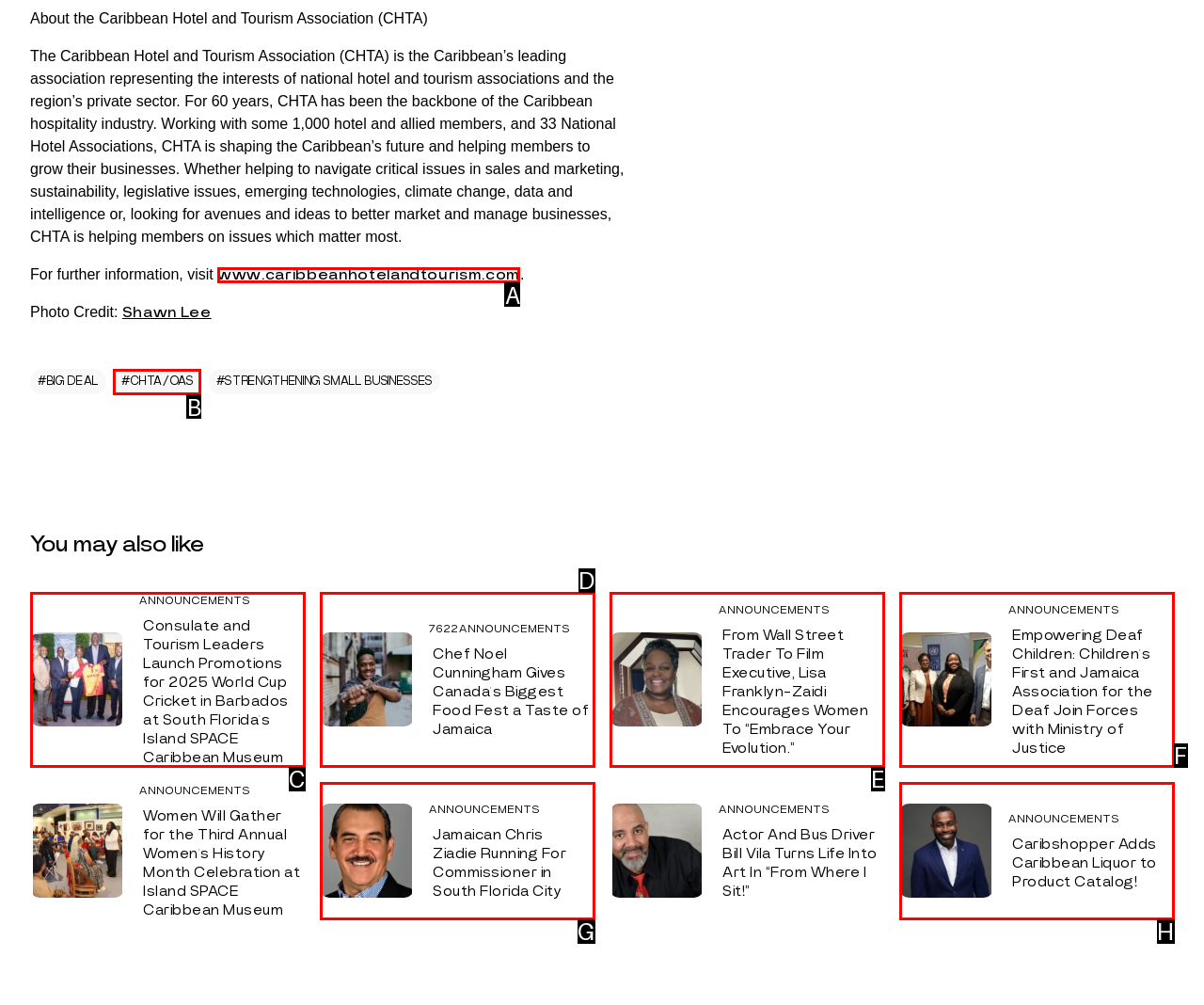Determine which HTML element best suits the description: www.caribbeanhotelandtourism.com. Reply with the letter of the matching option.

A